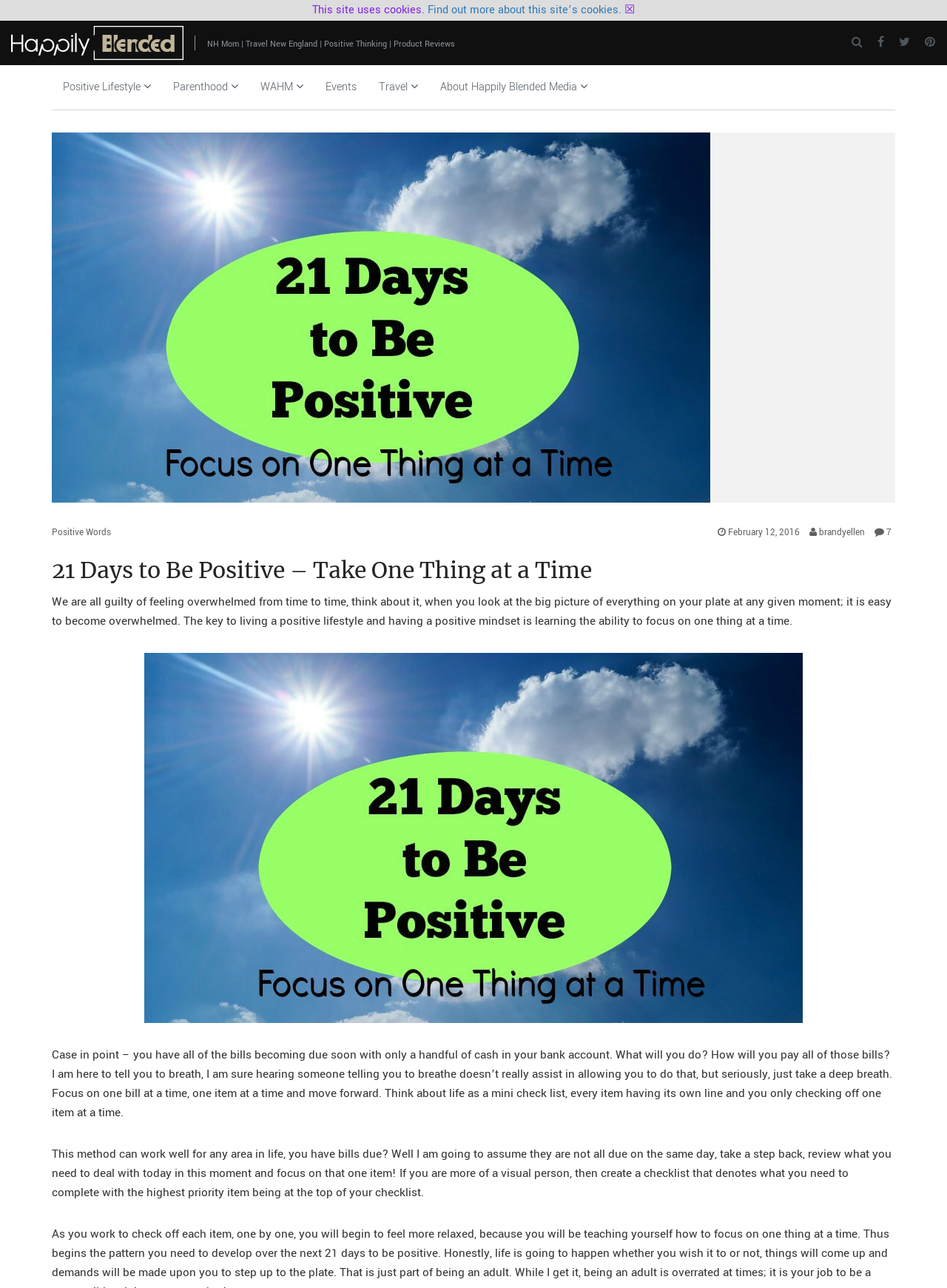Find the bounding box coordinates for the HTML element described in this sentence: "Positive Words". Provide the coordinates as four float numbers between 0 and 1, in the format [left, top, right, bottom].

[0.055, 0.409, 0.117, 0.418]